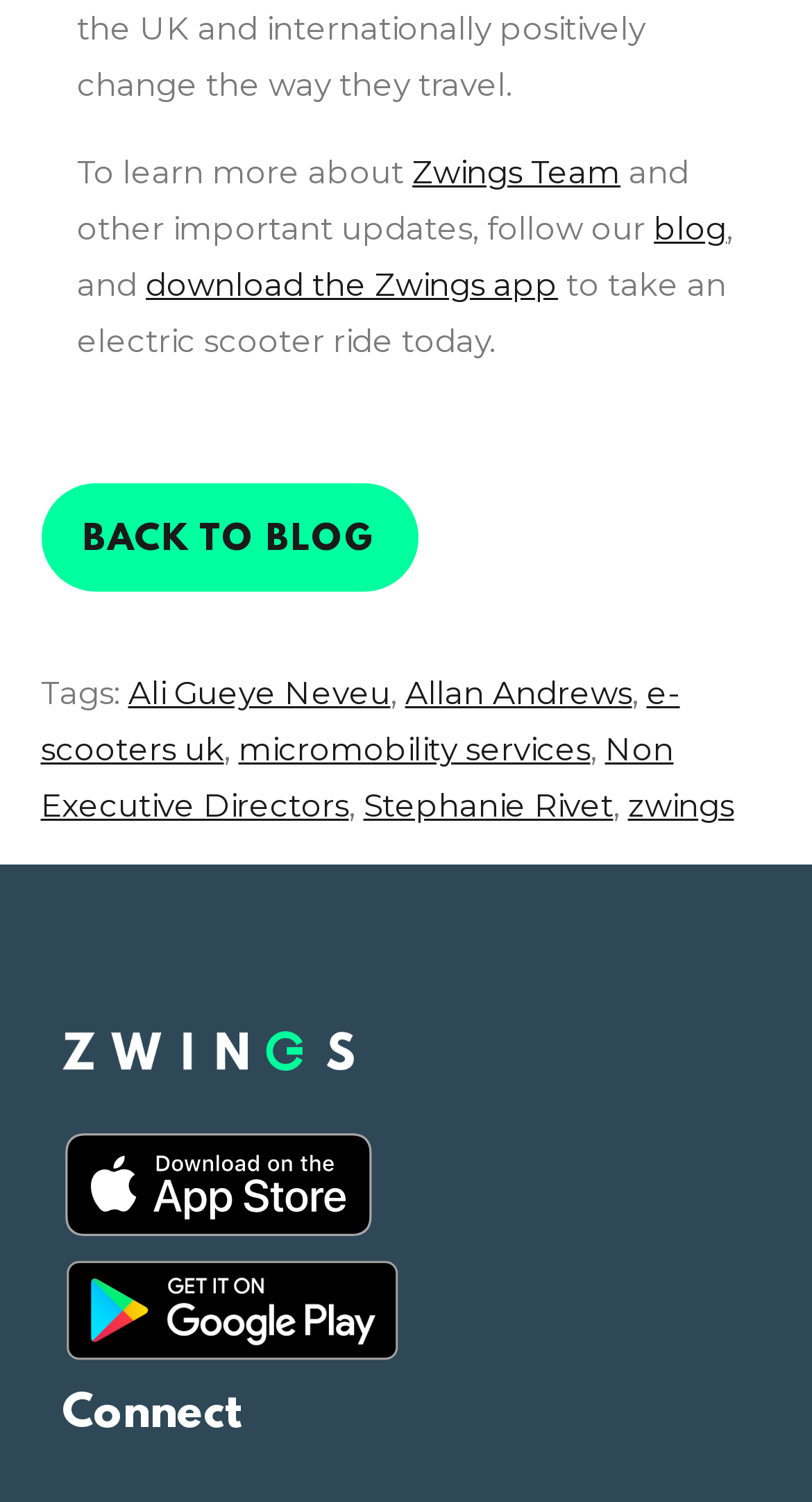What is the last section heading on the webpage?
Respond to the question with a single word or phrase according to the image.

Connect